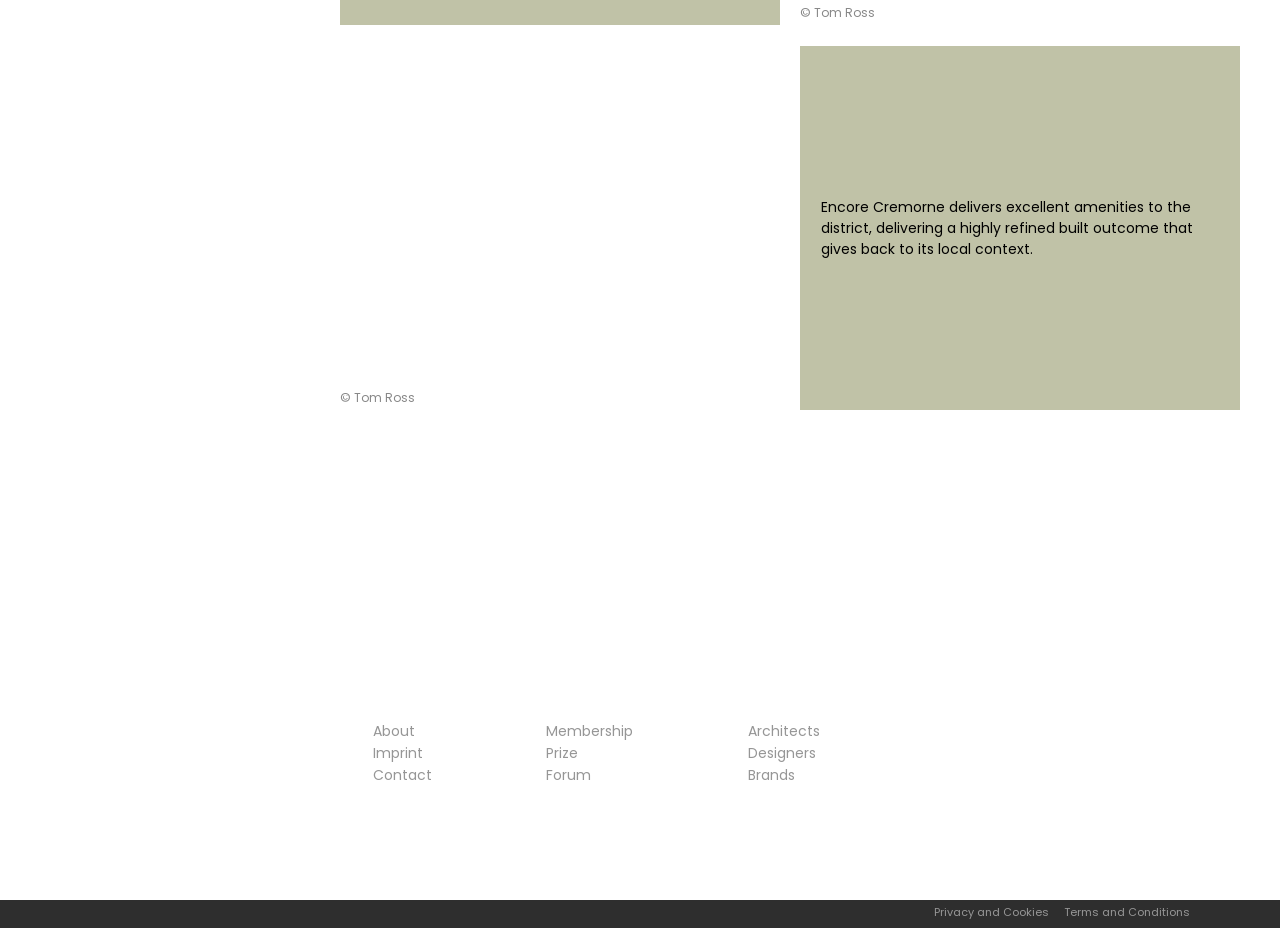What is the purpose of the webpage?
Offer a detailed and exhaustive answer to the question.

I inferred the answer by looking at the various image and link elements on the webpage, which suggest that the webpage is intended to showcase designs and architectures, possibly for a company or a portfolio.